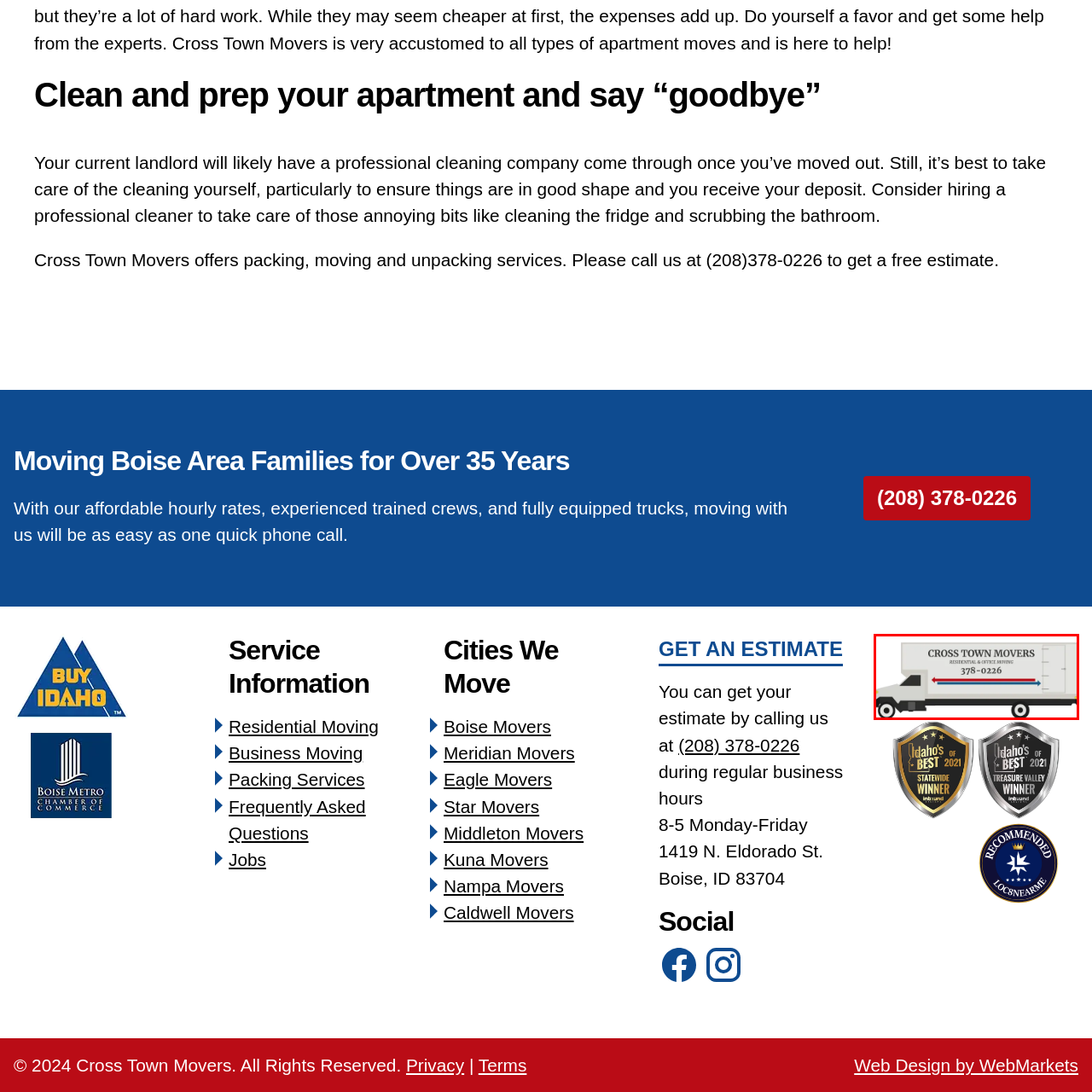Examine the image inside the red bounding box and deliver a thorough answer to the question that follows, drawing information from the image: What type of relocations does the company provide?

The company's services can be inferred from the image, which highlights their services for both residential and office relocations, making them a suitable choice for families and businesses in the Boise area.